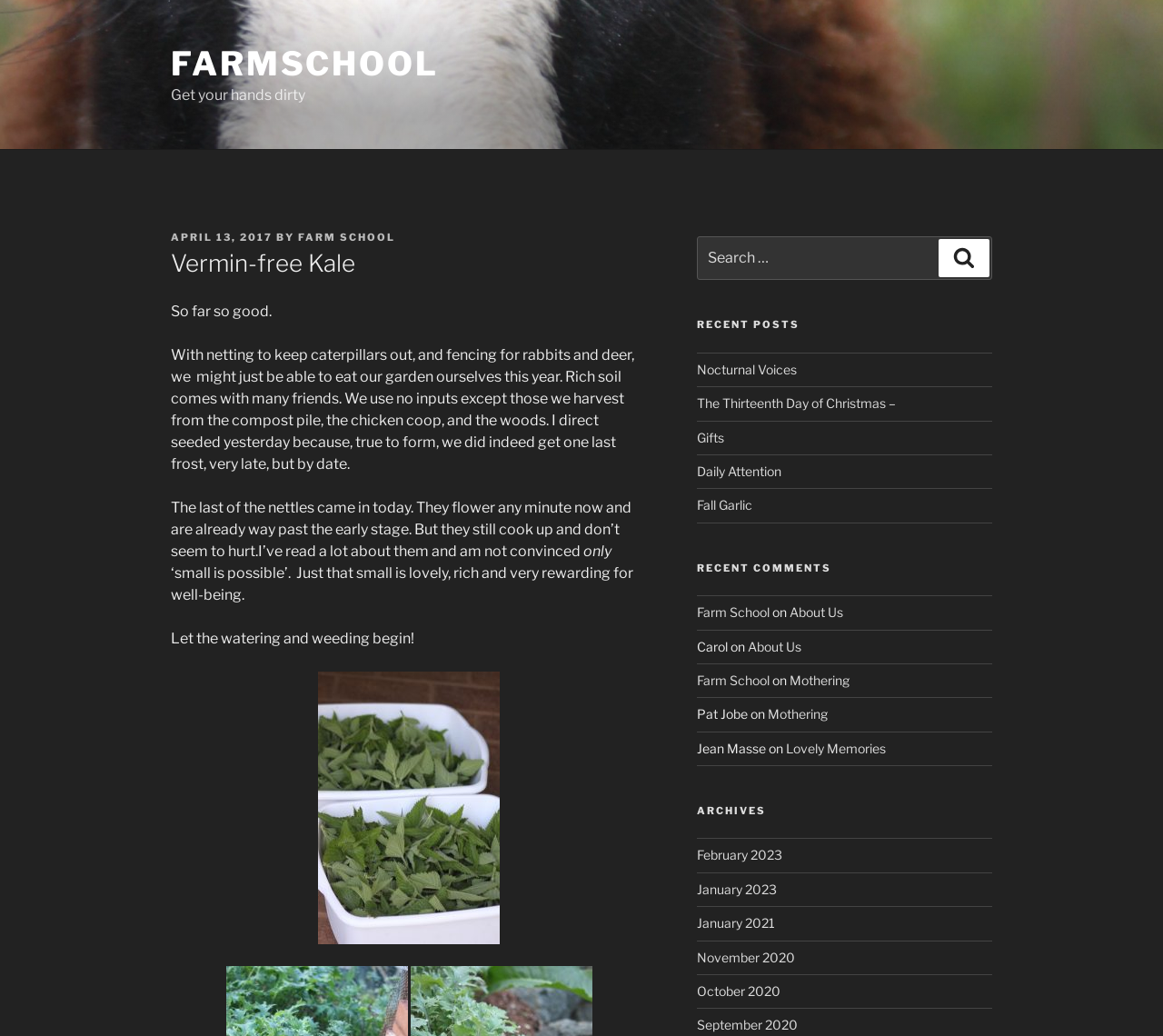What is the name of the farm?
Using the image provided, answer with just one word or phrase.

Farm School